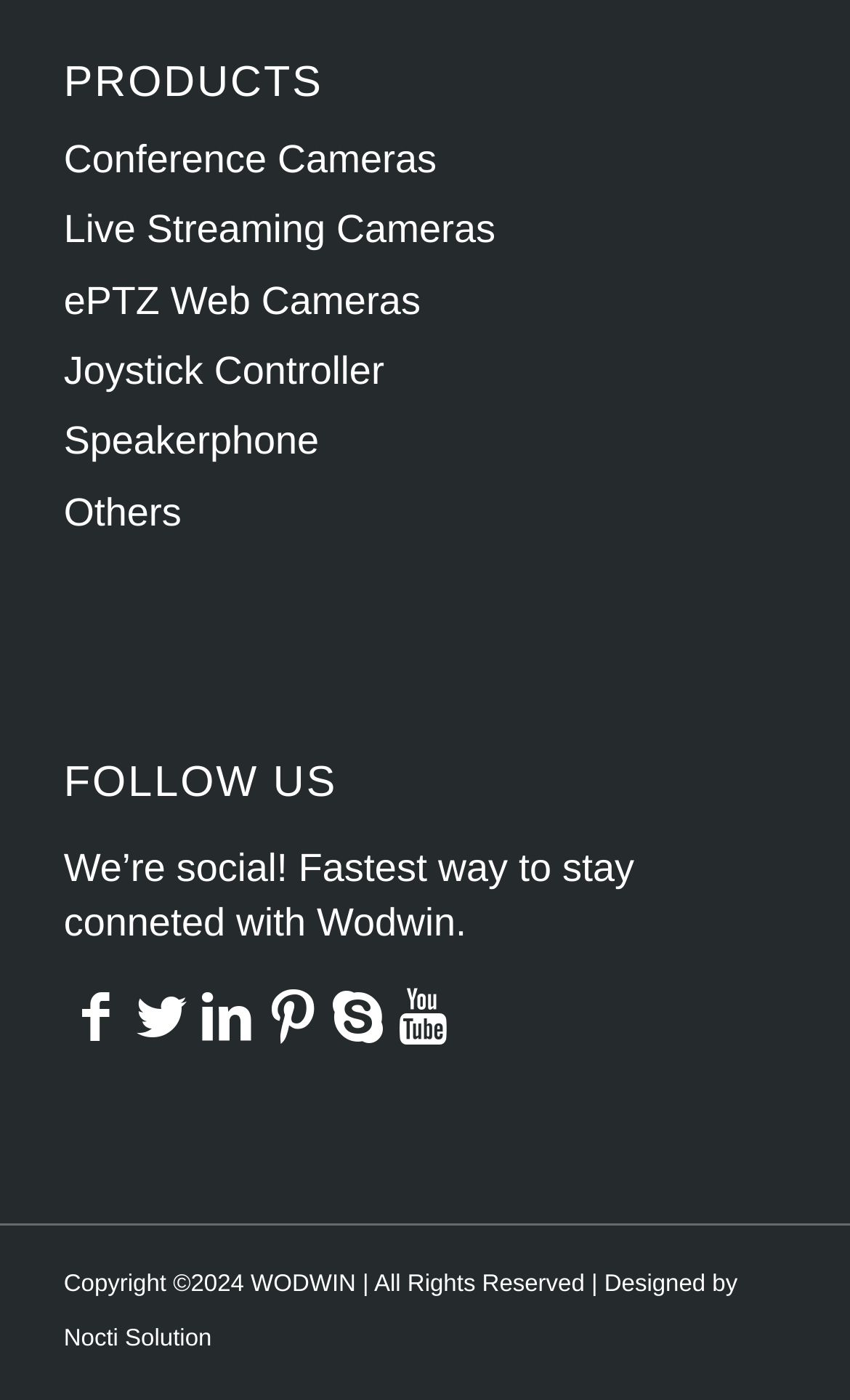Provide the bounding box coordinates of the area you need to click to execute the following instruction: "Check out Live Streaming Cameras".

[0.075, 0.14, 0.925, 0.191]